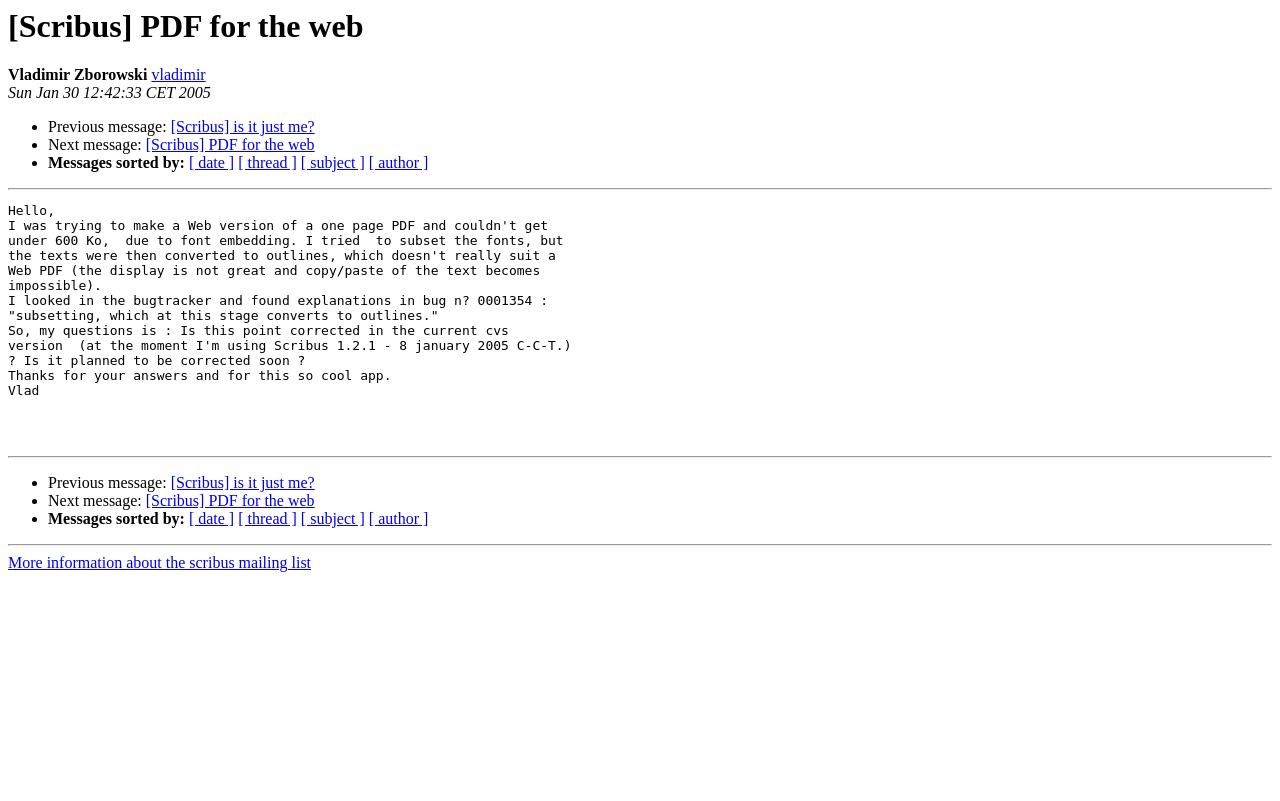Provide a brief response using a word or short phrase to this question:
What is the current version of Scribus used by the author?

1.2.1